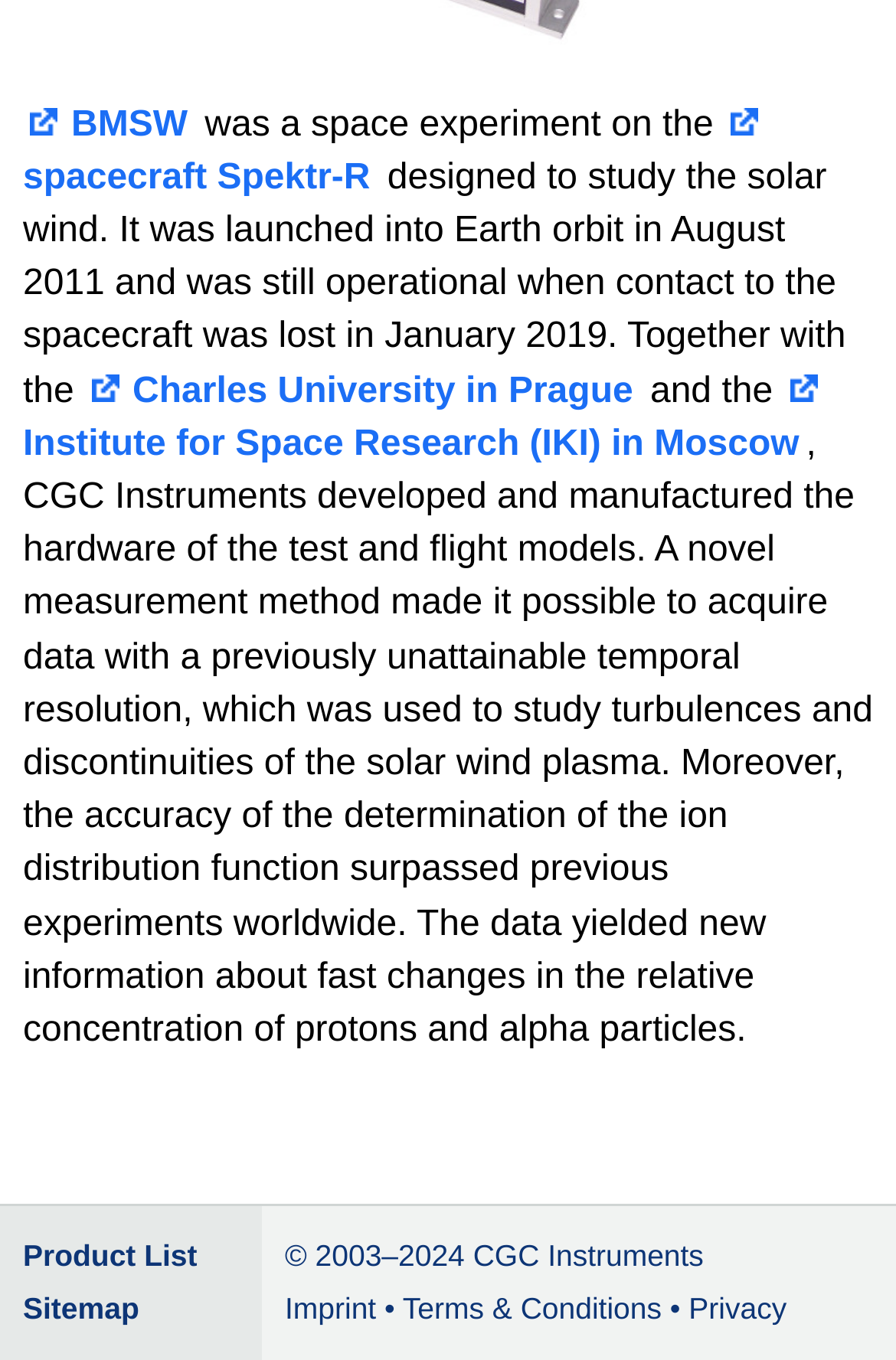What is the name of the spacecraft?
Please provide a single word or phrase as your answer based on the screenshot.

Spektr-R